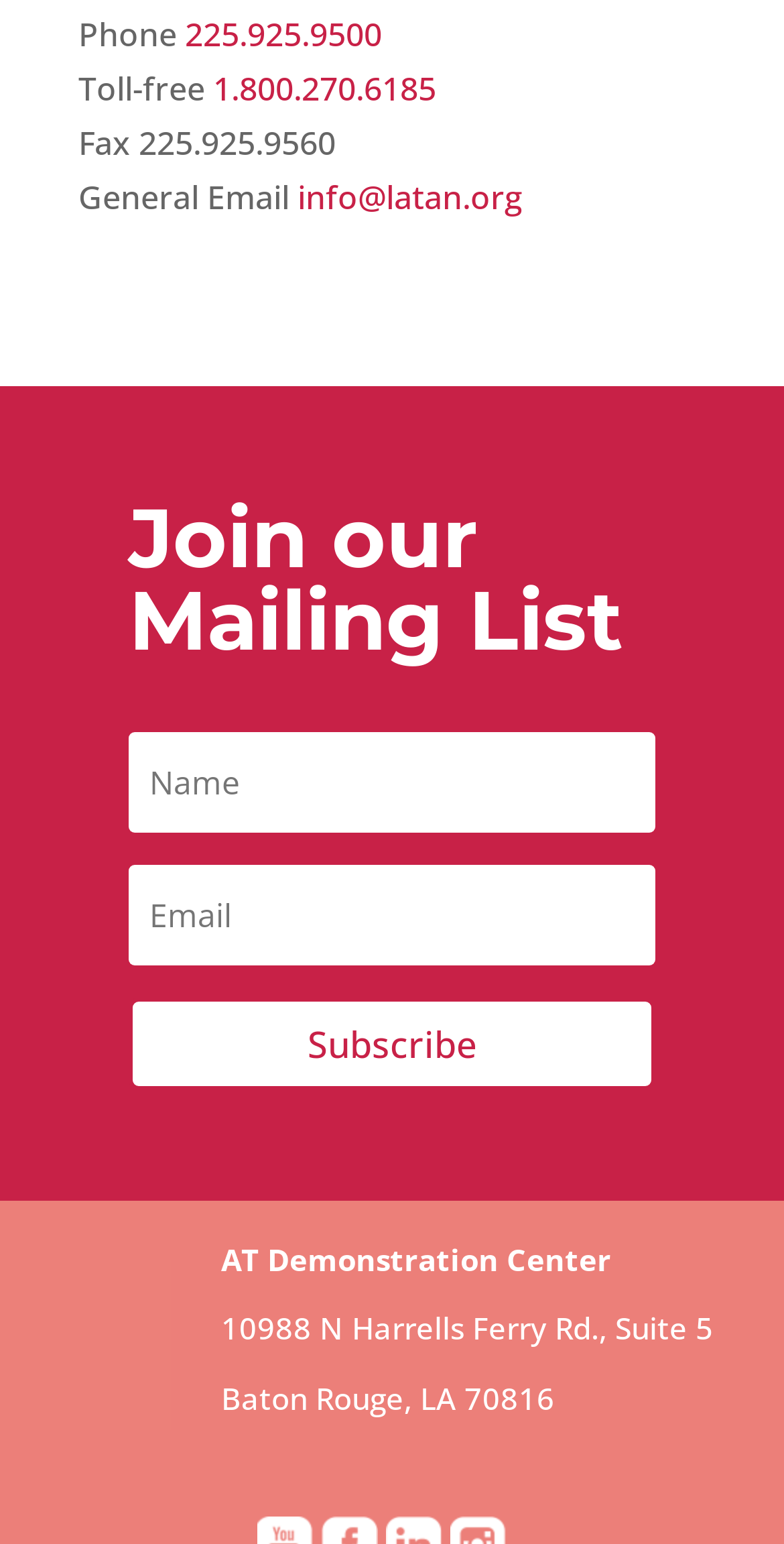Identify the bounding box coordinates for the element you need to click to achieve the following task: "View the address of the Baton Rouge office". Provide the bounding box coordinates as four float numbers between 0 and 1, in the form [left, top, right, bottom].

[0.282, 0.892, 0.738, 0.918]